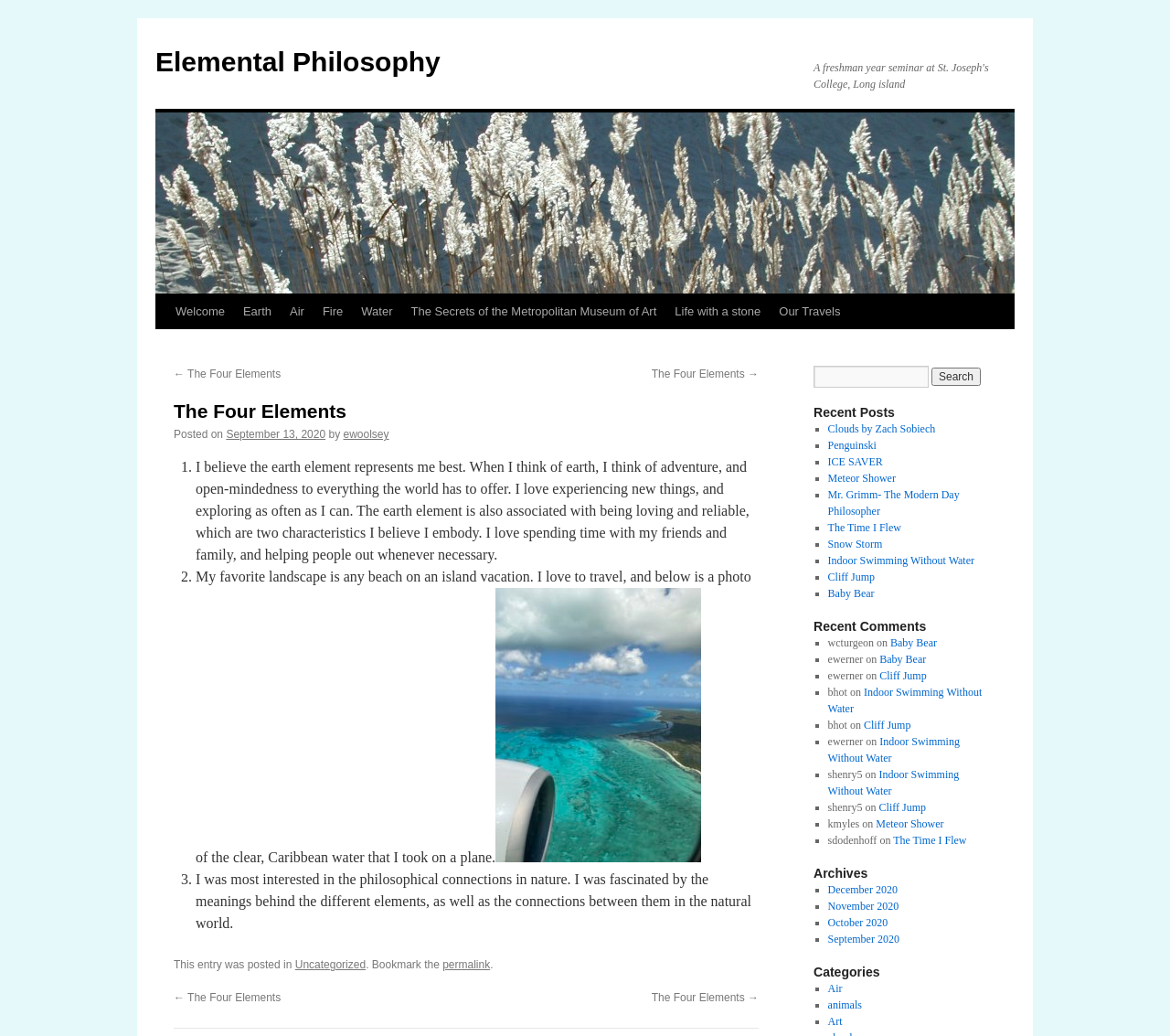How many comments are listed under 'Recent Comments'?
Please elaborate on the answer to the question with detailed information.

I counted the number of list markers '■' under the heading 'Recent Comments' and found 5 comments listed.